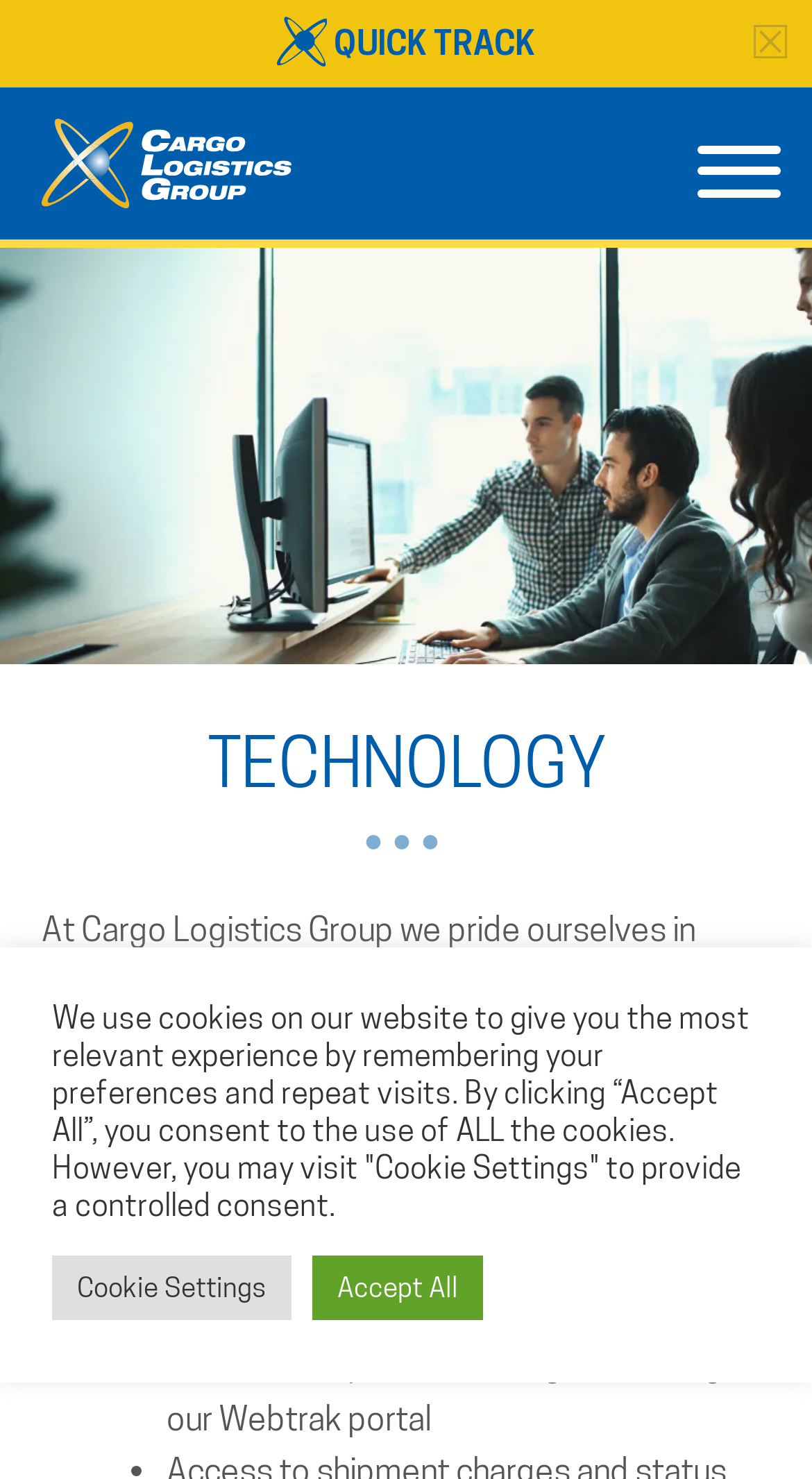What is the theme of the webpage?
Answer with a single word or phrase, using the screenshot for reference.

Logistics